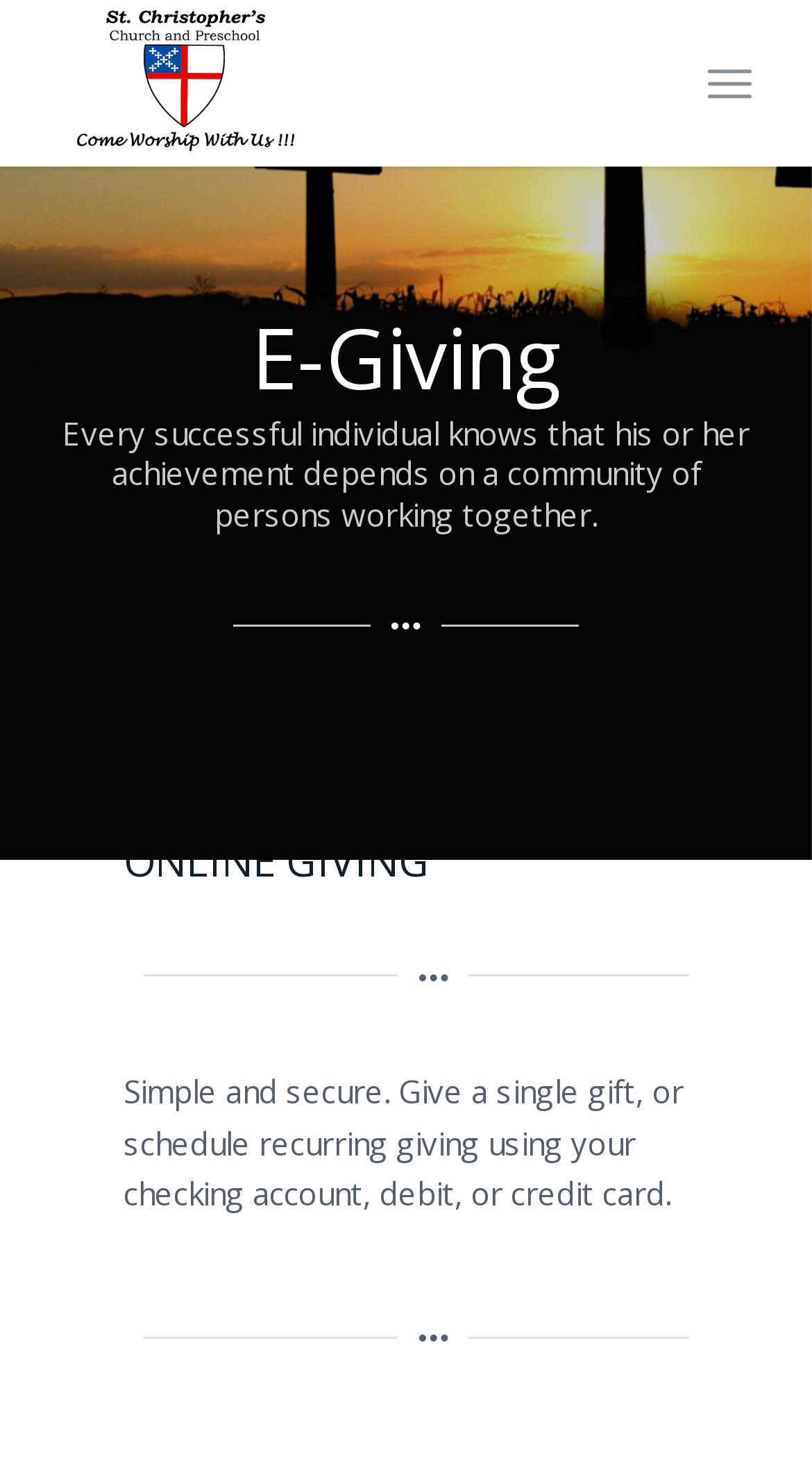Provide a comprehensive description of the webpage.

The webpage is about E-Giving for St. Christopher's Episcopal Church. At the top left, there is a logo of the church, which is an image with a link to the church's website. Next to the logo, there is a link with the church's name. 

Below the logo and the link, there is a main section that occupies most of the page. In this section, there is a heading that reads "E-Giving" at the top. Under the heading, there is a paragraph of text that quotes the importance of a community in achieving success.

Further down the page, there is another heading that reads "ONLINE GIVING". Below this heading, there is a paragraph of text that describes the online giving process, mentioning that it is simple and secure, and that users can give a single gift or schedule recurring giving using their checking account, debit, or credit card.